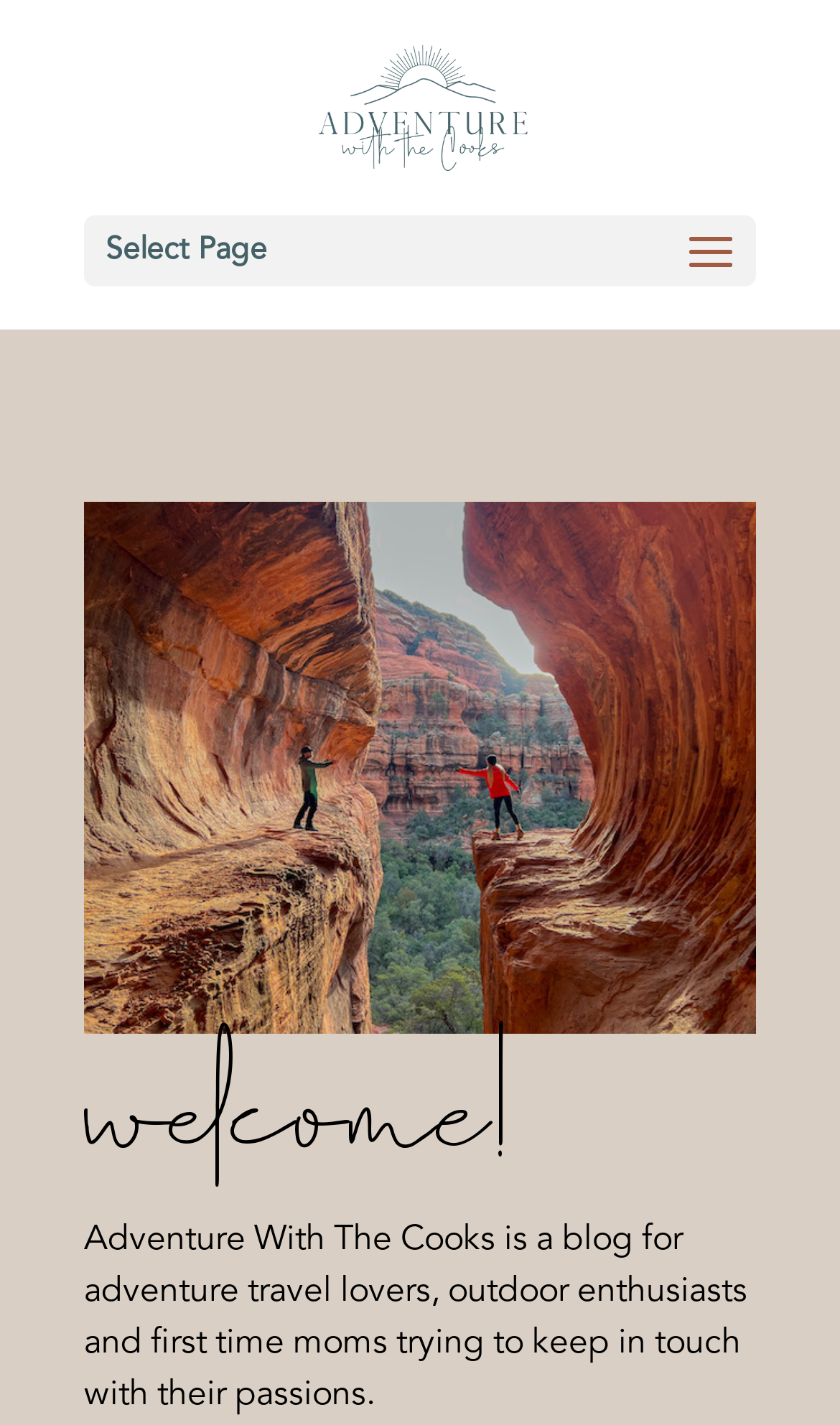Identify the bounding box coordinates for the UI element described as follows: Skip to content. Use the format (top-left x, top-left y, bottom-right x, bottom-right y) and ensure all values are floating point numbers between 0 and 1.

None